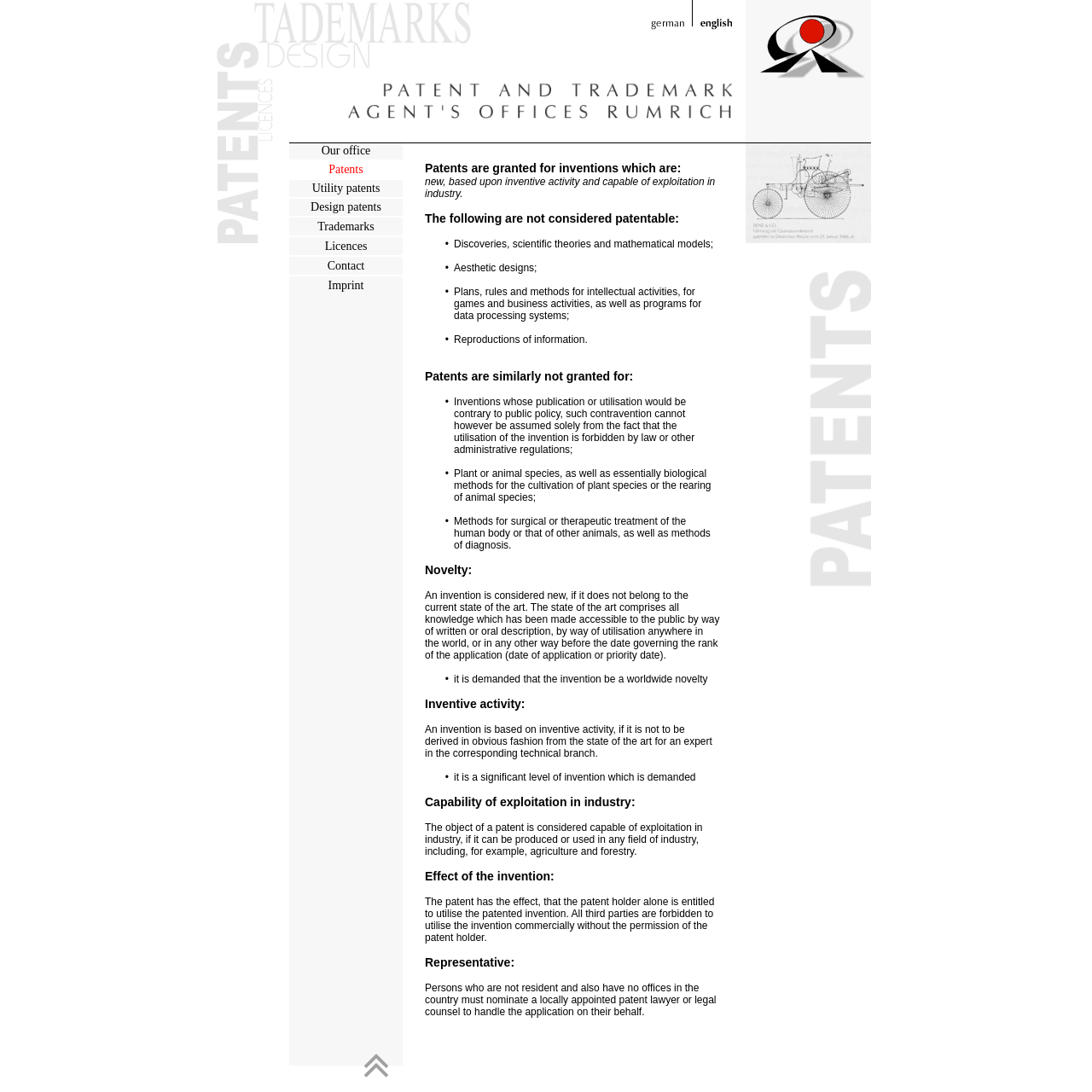Specify the bounding box coordinates of the region I need to click to perform the following instruction: "Click on the link at the bottom of the page". The coordinates must be four float numbers in the range of 0 to 1, i.e., [left, top, right, bottom].

[0.334, 0.965, 0.355, 0.987]